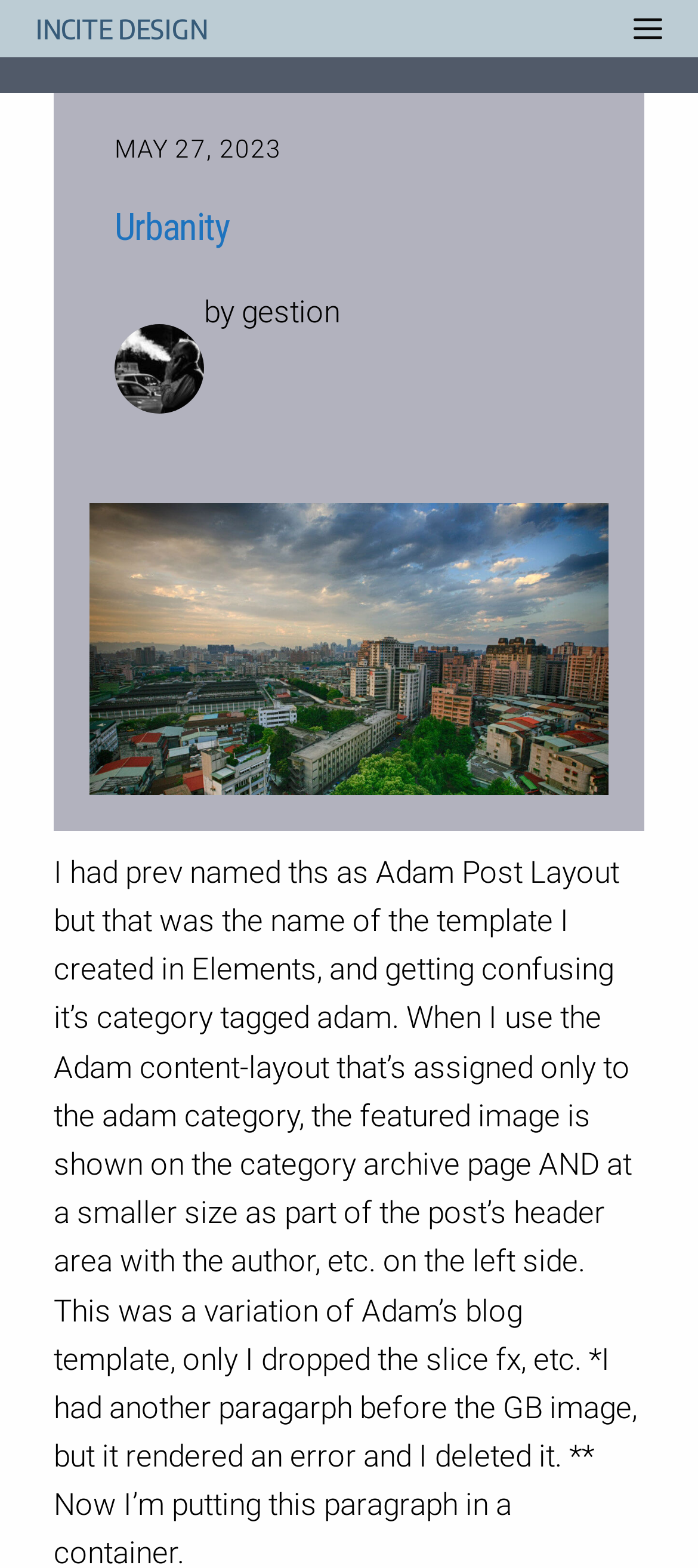Provide a one-word or short-phrase response to the question:
What is the date displayed on the webpage?

MAY 27, 2023